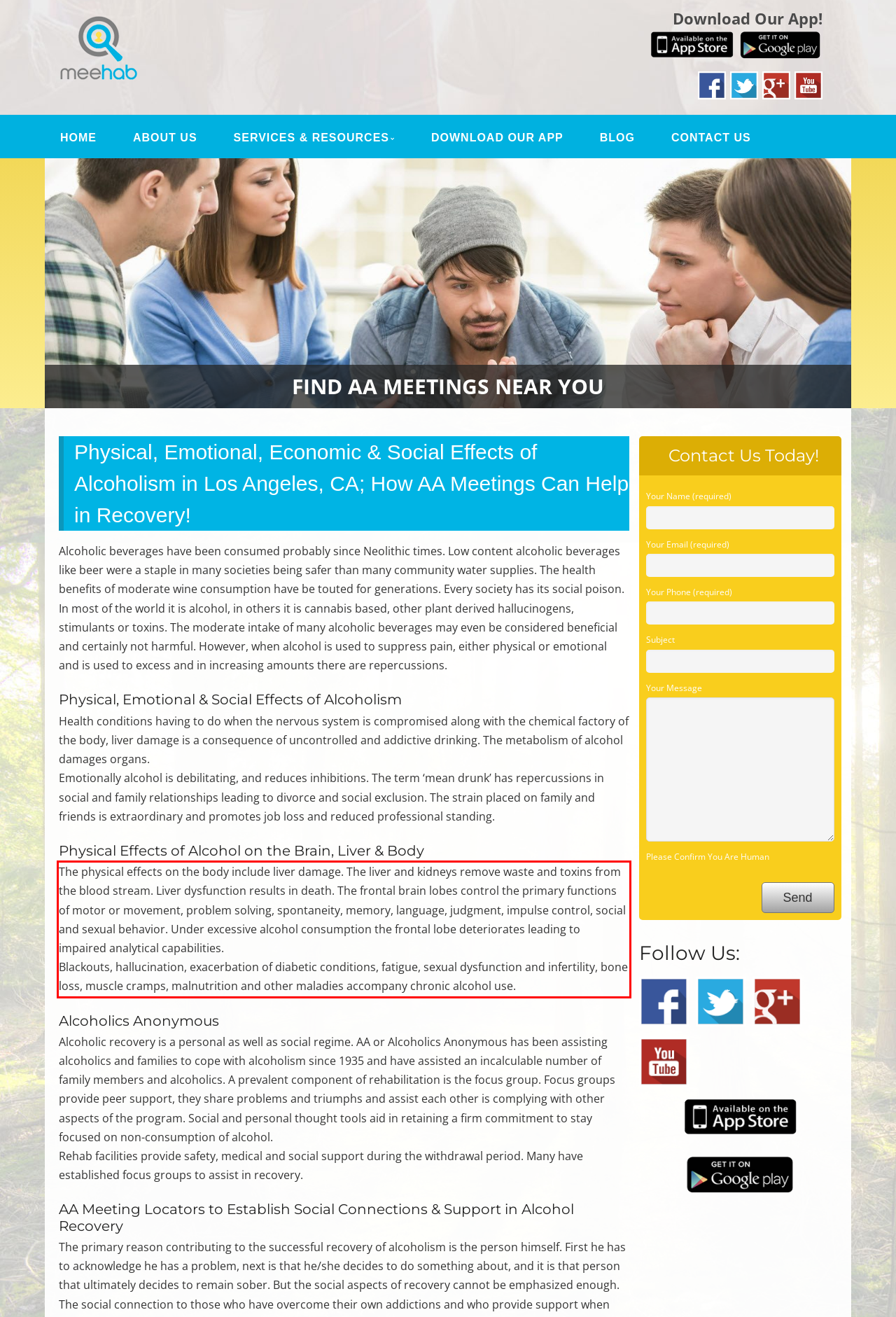Identify and transcribe the text content enclosed by the red bounding box in the given screenshot.

The physical effects on the body include liver damage. The liver and kidneys remove waste and toxins from the blood stream. Liver dysfunction results in death. The frontal brain lobes control the primary functions of motor or movement, problem solving, spontaneity, memory, language, judgment, impulse control, social and sexual behavior. Under excessive alcohol consumption the frontal lobe deteriorates leading to impaired analytical capabilities. Blackouts, hallucination, exacerbation of diabetic conditions, fatigue, sexual dysfunction and infertility, bone loss, muscle cramps, malnutrition and other maladies accompany chronic alcohol use.